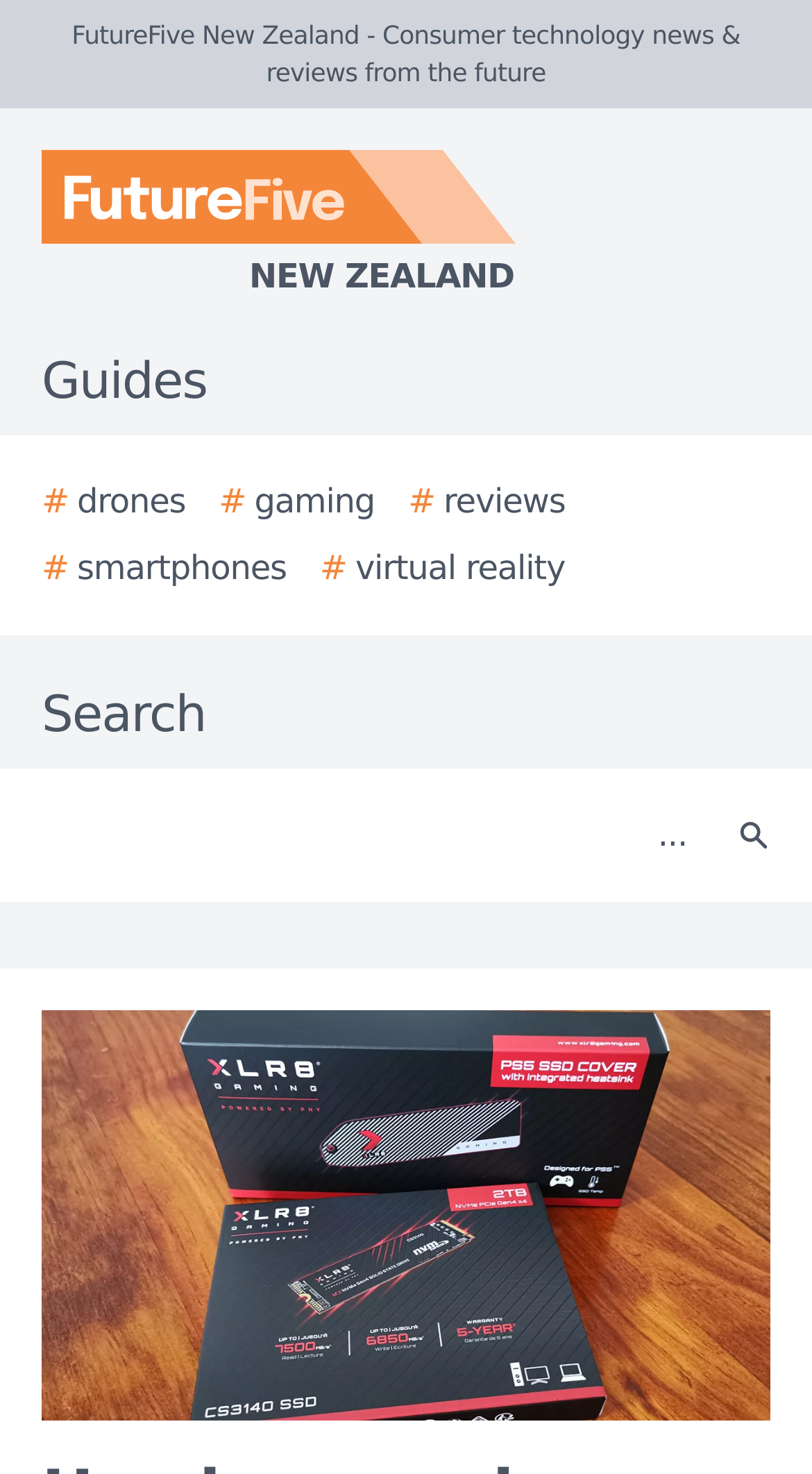Identify the bounding box coordinates of the section to be clicked to complete the task described by the following instruction: "Go to gaming page". The coordinates should be four float numbers between 0 and 1, formatted as [left, top, right, bottom].

[0.27, 0.324, 0.462, 0.358]